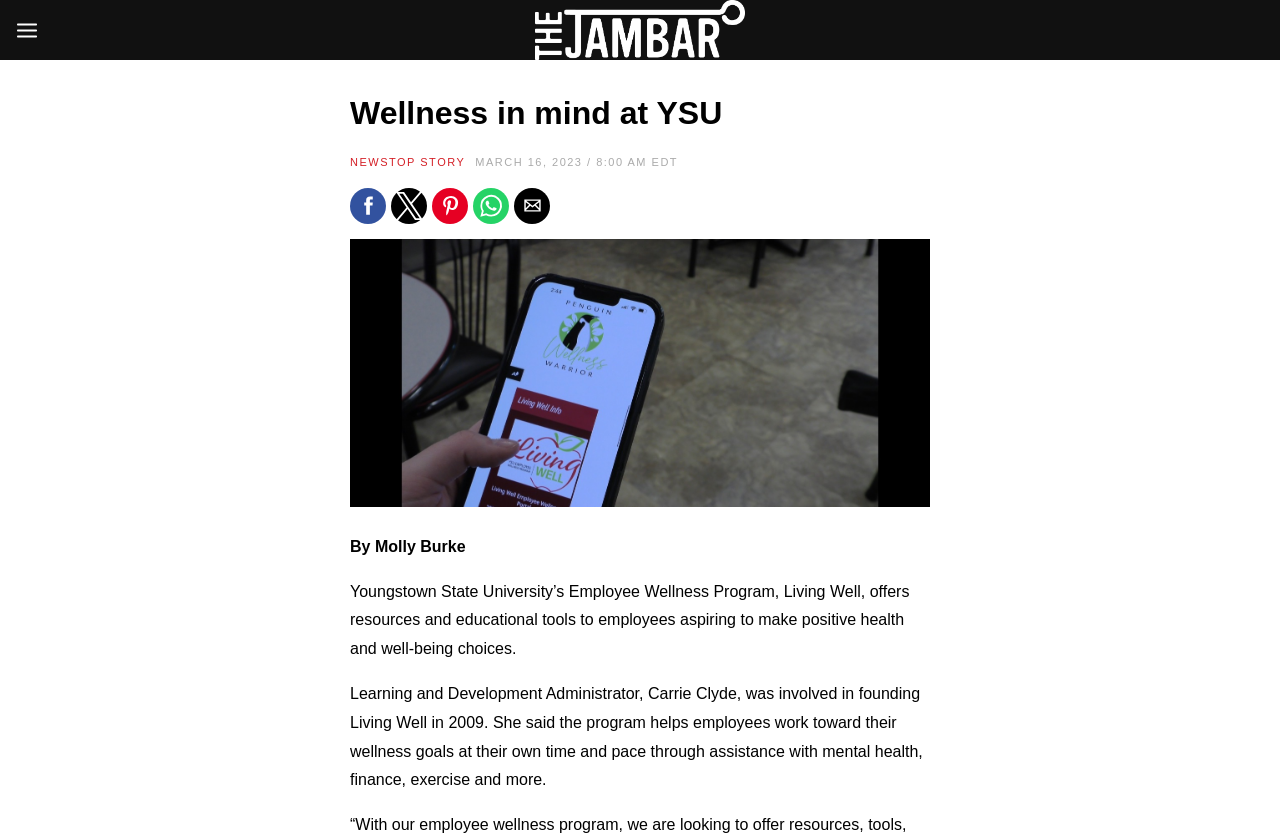Determine the bounding box coordinates of the target area to click to execute the following instruction: "Click the share button on Facebook."

[0.273, 0.224, 0.302, 0.266]